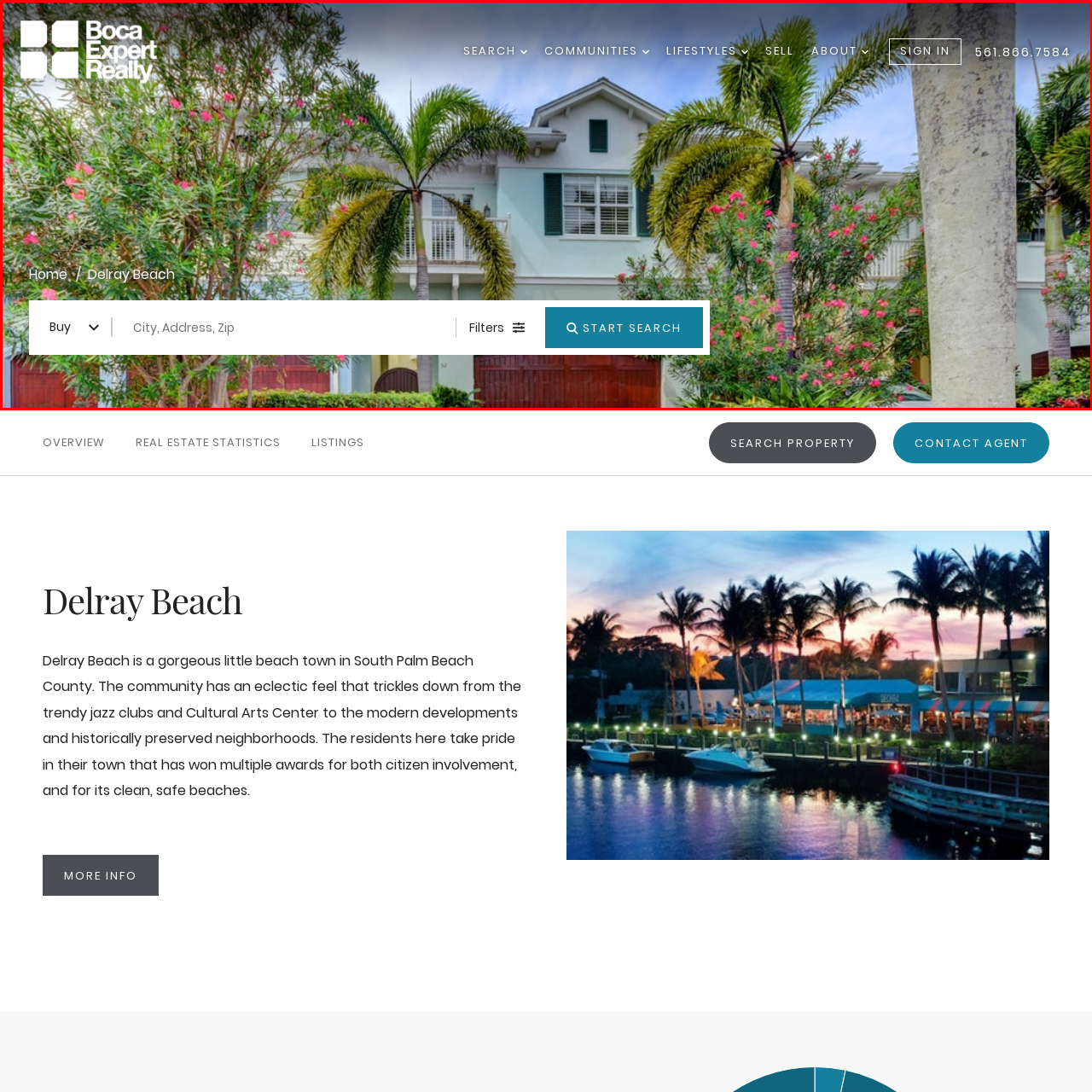Please look at the image within the red bounding box and provide a detailed answer to the following question based on the visual information: What is displayed above the serene setting?

The caption states that 'Prominently displayed above is the logo for Boca Expert Realty', which indicates that the logo is situated above the serene setting.